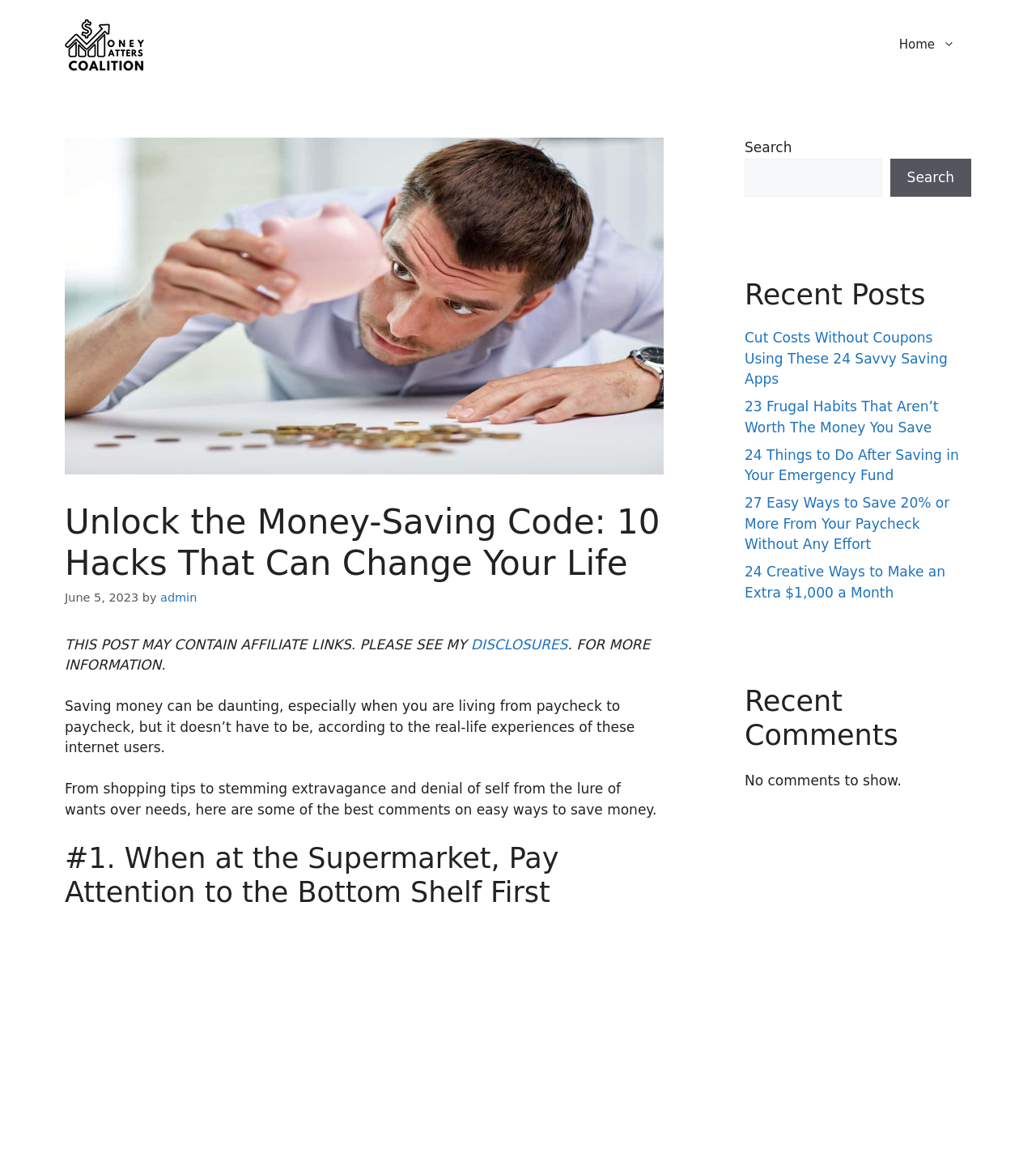Please answer the following question using a single word or phrase: 
What is the purpose of the search box?

To search the website